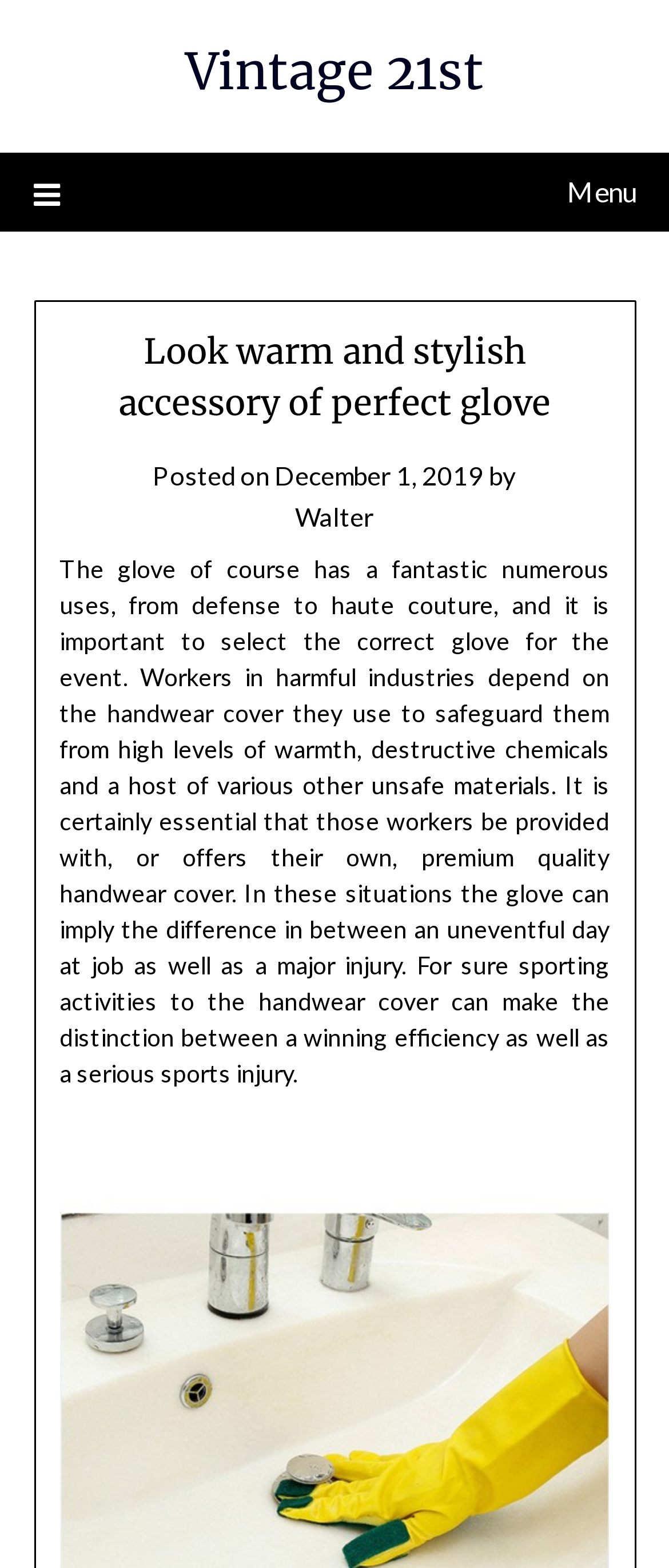Who is the author of the article?
Carefully analyze the image and provide a thorough answer to the question.

I found the author of the article by looking at the link 'Walter' which is located below the header 'Look warm and stylish accessory of perfect glove' and next to the text 'by'.